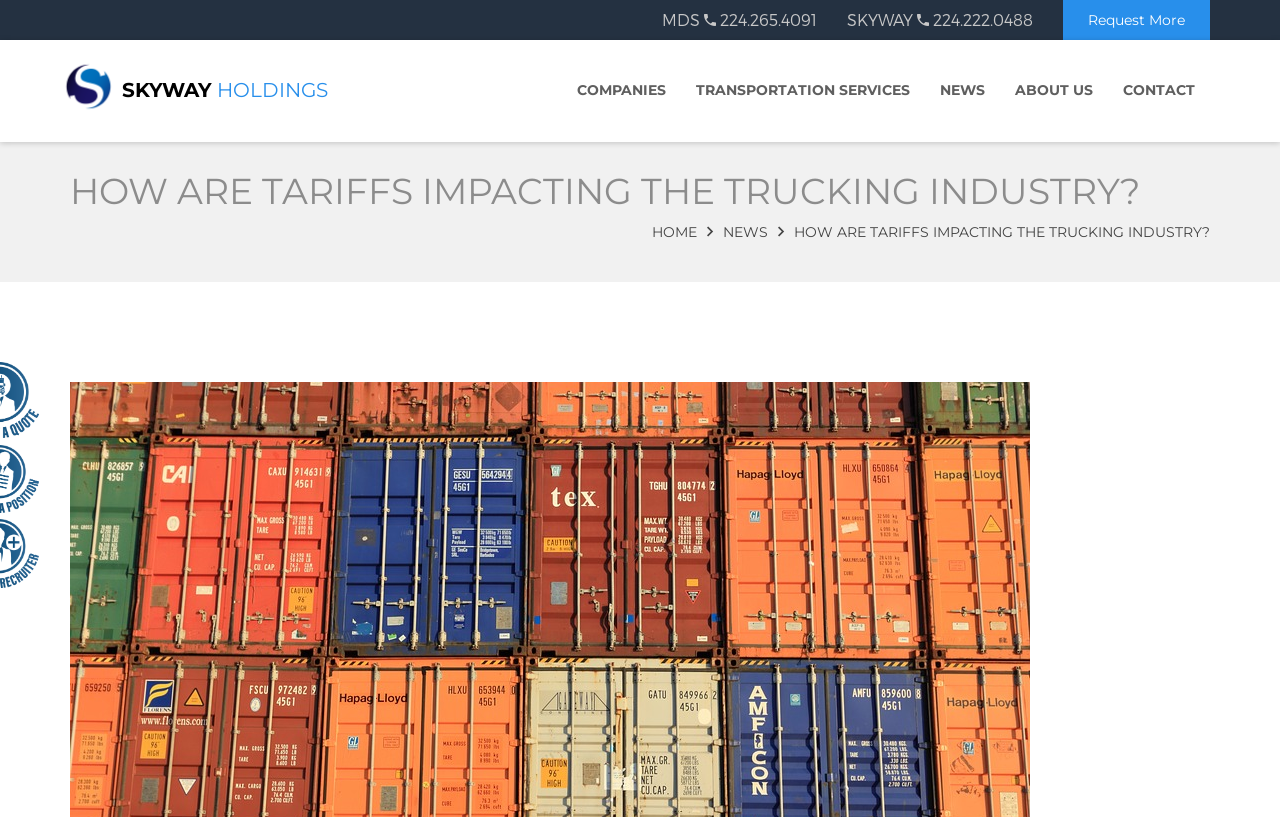How many phone numbers are displayed on the webpage?
Using the information presented in the image, please offer a detailed response to the question.

I found two links with phone numbers, one with the text ' 224.265.4091' and another with the text ' 224.222.0488', which suggests that there are two phone numbers displayed on the webpage.